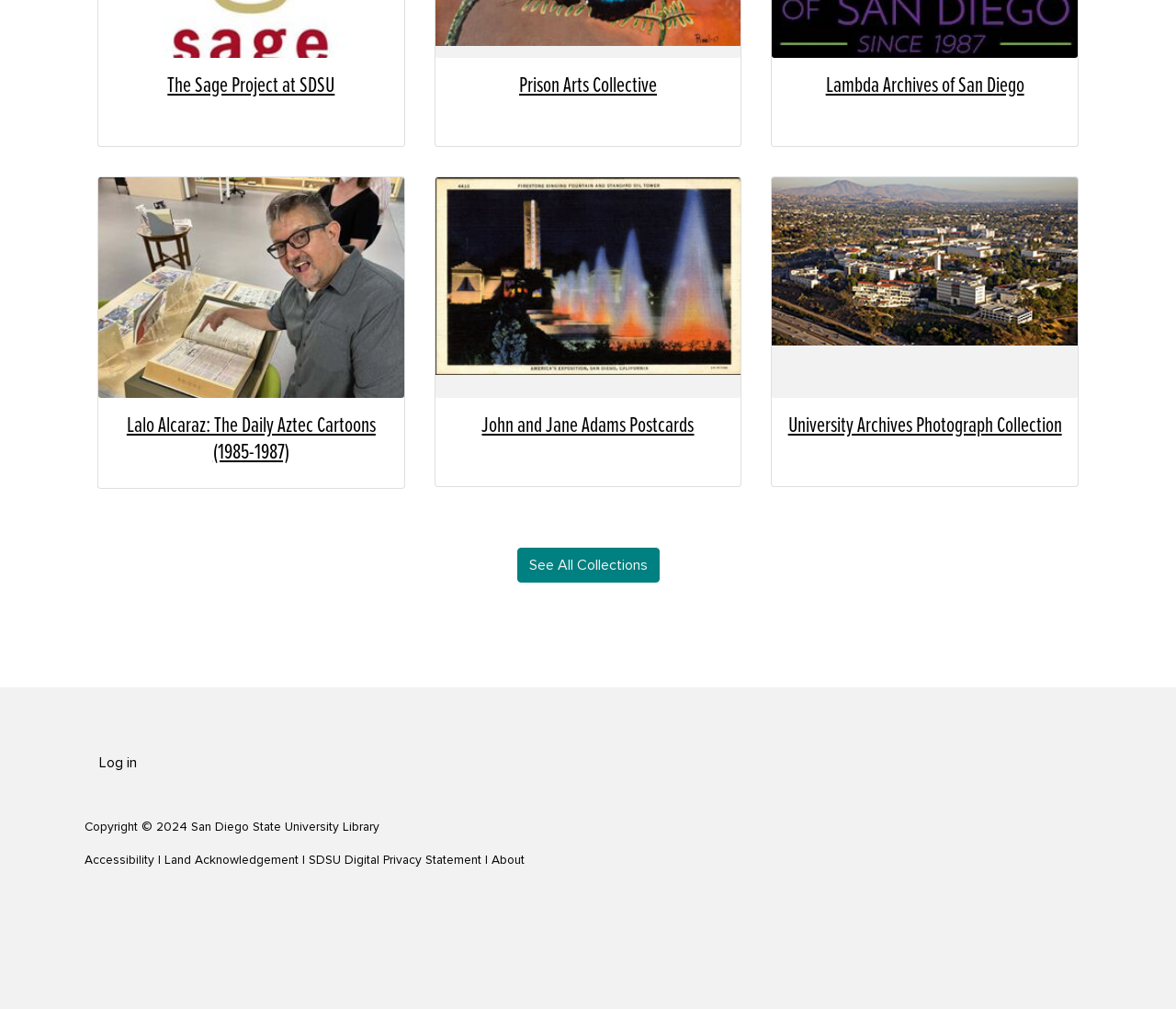Locate the bounding box coordinates of the element to click to perform the following action: 'Explore John and Jane Adams Postcards'. The coordinates should be given as four float values between 0 and 1, in the form of [left, top, right, bottom].

[0.383, 0.409, 0.617, 0.435]